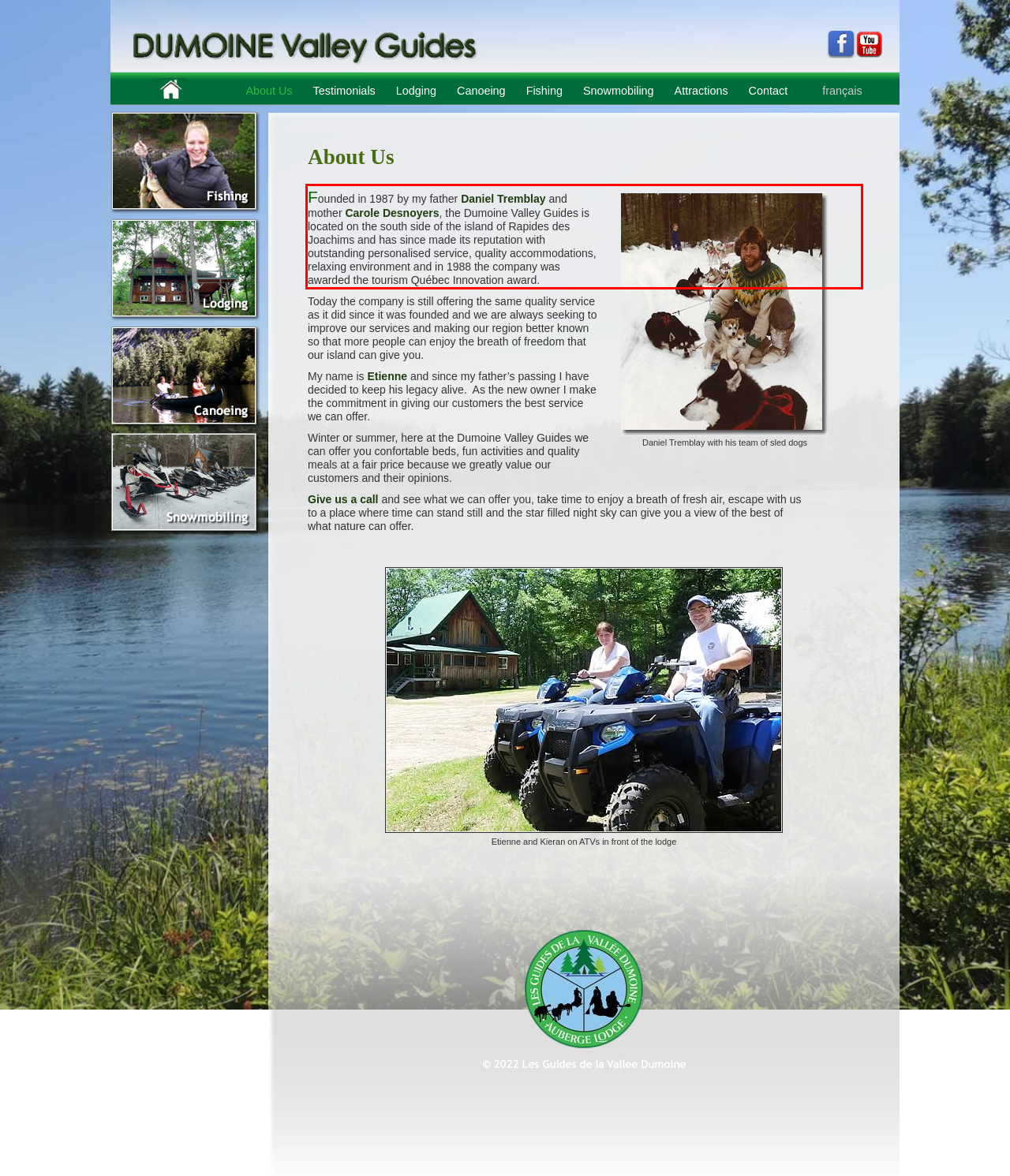You are provided with a screenshot of a webpage that includes a red bounding box. Extract and generate the text content found within the red bounding box.

Founded in 1987 by my father Daniel Tremblay and mother Carole Desnoyers, the Dumoine Valley Guides is located on the south side of the island of Rapides des Joachims and has since made its reputation with outstanding personalised service, quality accommodations, relaxing environment and in 1988 the company was awarded the tourism Québec Innovation award.